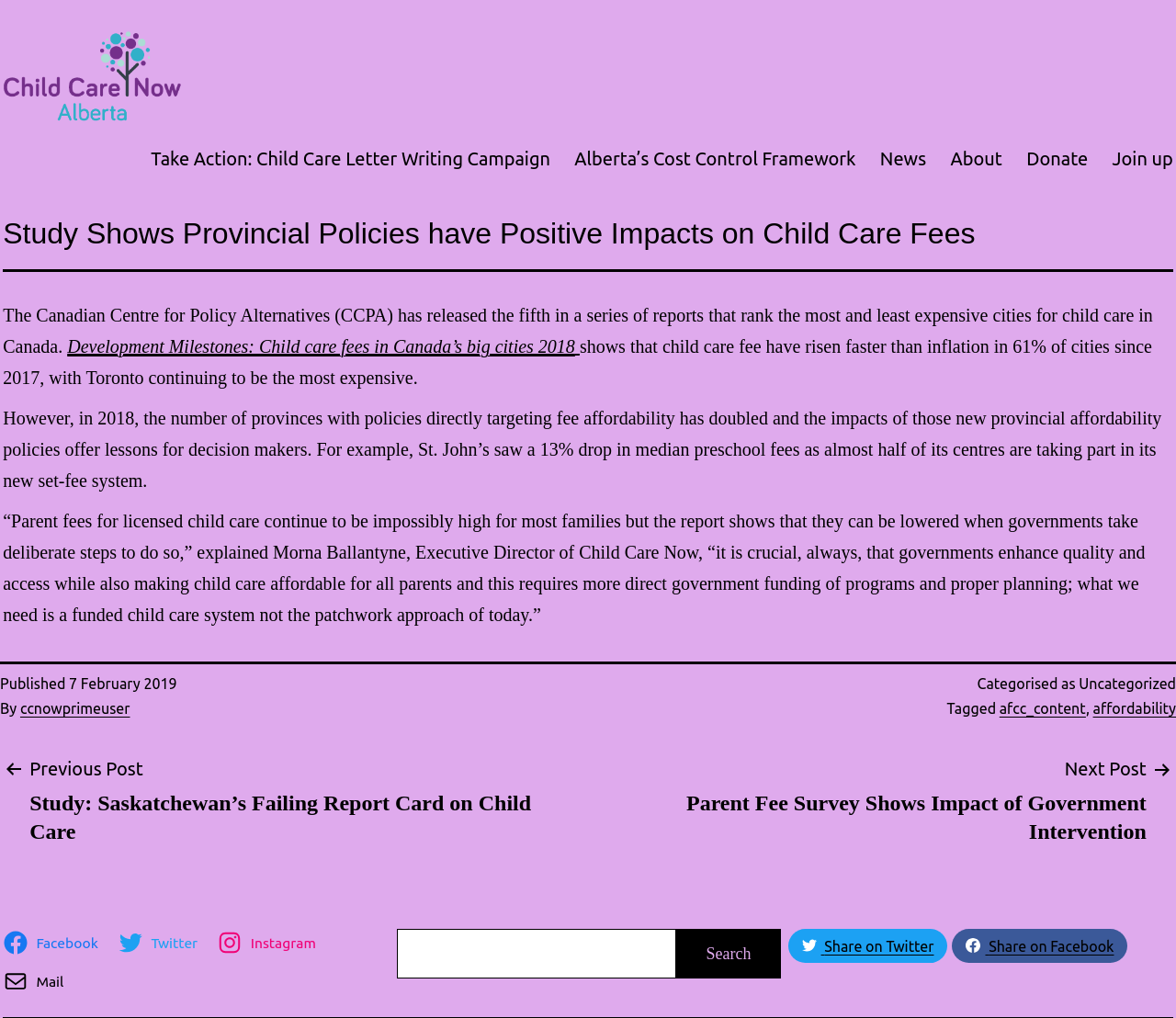Illustrate the webpage with a detailed description.

The webpage is about a study on child care fees in Canada, specifically highlighting the impact of provincial policies on affordability. At the top, there is a logo and a link to "Child Care Now Alberta" on the left, and a navigation menu with links to "Take Action", "Alberta's Cost Control Framework", "News", "About", and "Donate" on the right.

The main content of the page is an article with a heading "Study Shows Provincial Policies have Positive Impacts on Child Care Fees". The article begins with a brief introduction, stating that the Canadian Centre for Policy Alternatives has released a report ranking the most and least expensive cities for child care in Canada. There is a link to the report, "Development Milestones: Child care fees in Canada's big cities 2018", below the introduction.

The article continues with a summary of the report's findings, including the fact that child care fees have risen faster than inflation in 61% of cities since 2017, but that some provinces have implemented policies to reduce fees. There is a quote from Morna Ballantyne, Executive Director of Child Care Now, emphasizing the need for governments to take deliberate steps to make child care affordable for all parents.

At the bottom of the page, there is a footer section with information about the publication date, author, and categories. There are also links to social media platforms, including Facebook, Twitter, and Instagram, as well as a search bar and buttons to share the article on Twitter and Facebook.

On the right side of the page, there is a navigation menu with links to previous and next posts, titled "Post navigation". The previous post is "Study: Saskatchewan's Failing Report Card on Child Care", and the next post is "Parent Fee Survey Shows Impact of Government Intervention".